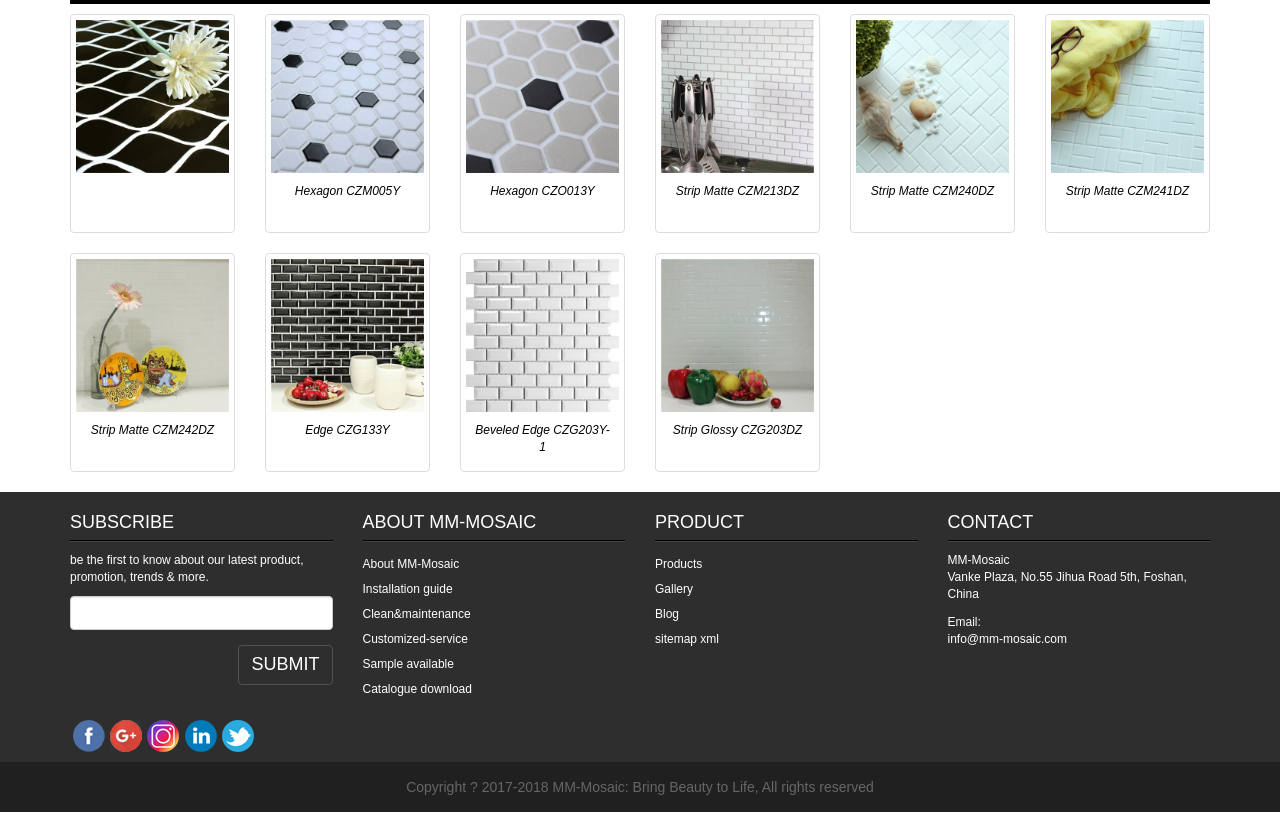Please identify the bounding box coordinates of the area that needs to be clicked to fulfill the following instruction: "Enter email address to get the latest info and announcements."

None